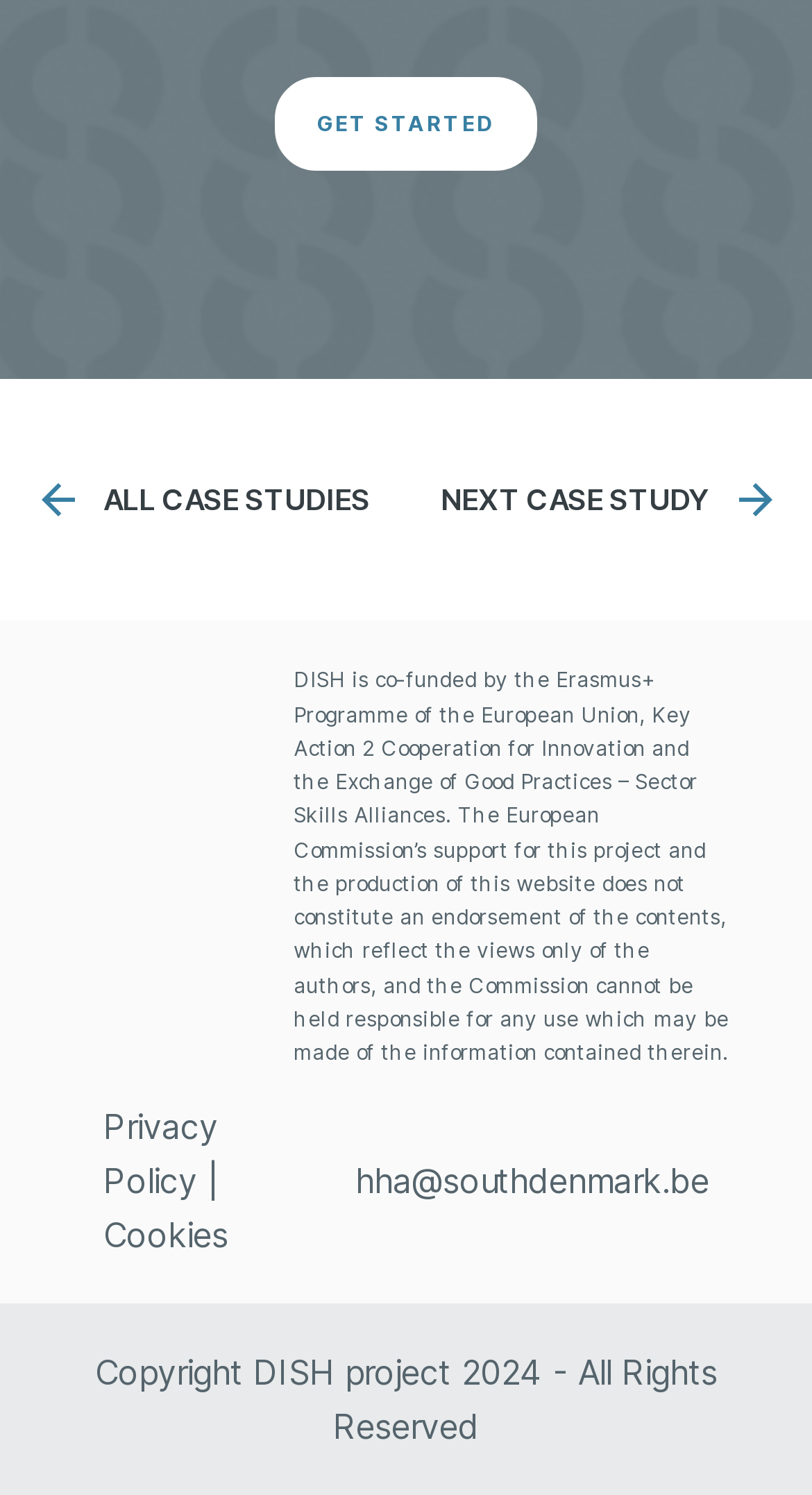What is the name of the project co-funded by the European Union?
Using the details shown in the screenshot, provide a comprehensive answer to the question.

The answer can be found in the StaticText element with the text 'DISH is co-funded by the Erasmus+ Programme of the European Union...'. This text is located in the contentinfo section of the webpage, which suggests that it is a description of the project.